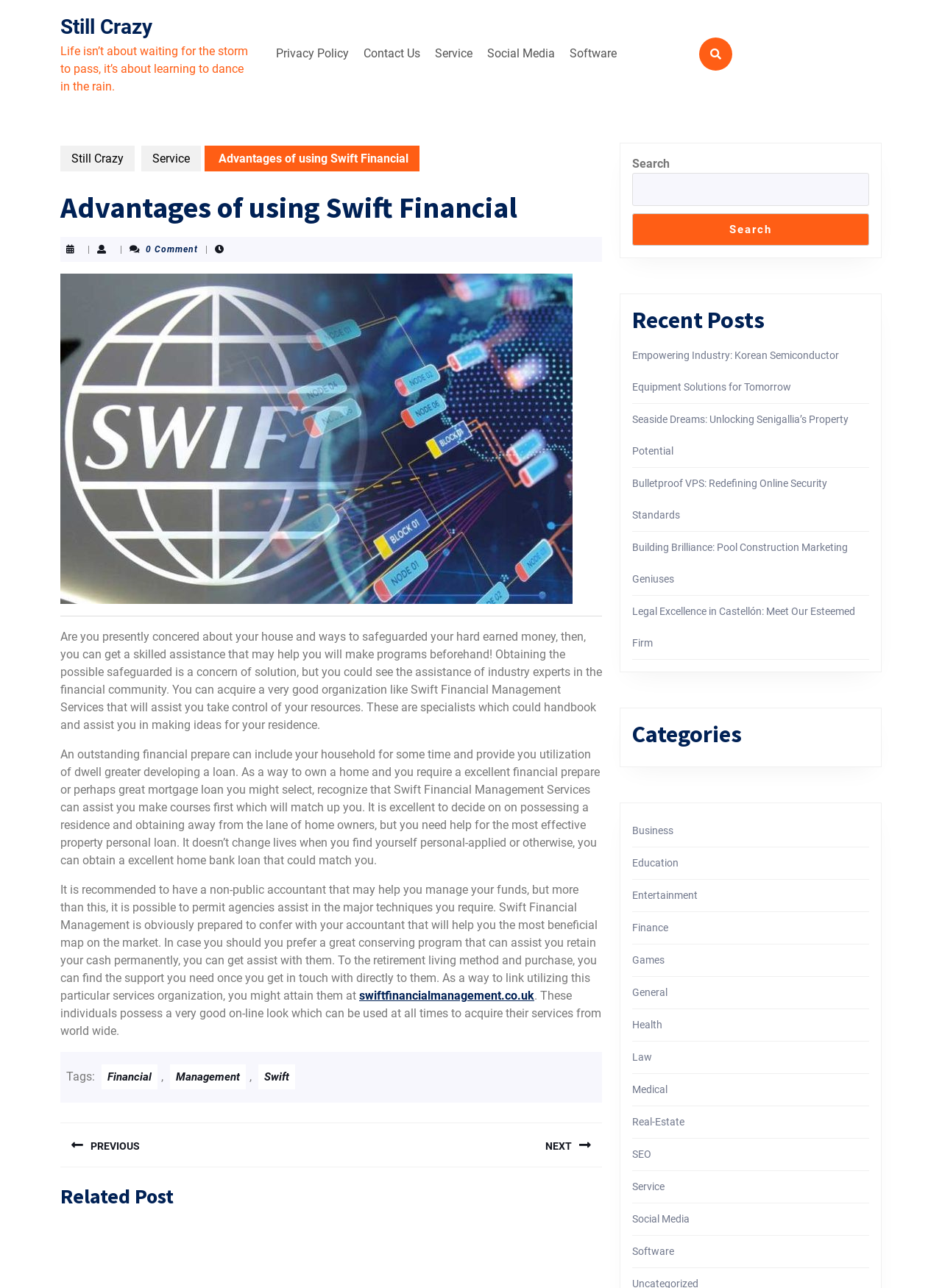Predict the bounding box of the UI element based on the description: "Law". The coordinates should be four float numbers between 0 and 1, formatted as [left, top, right, bottom].

[0.671, 0.816, 0.692, 0.825]